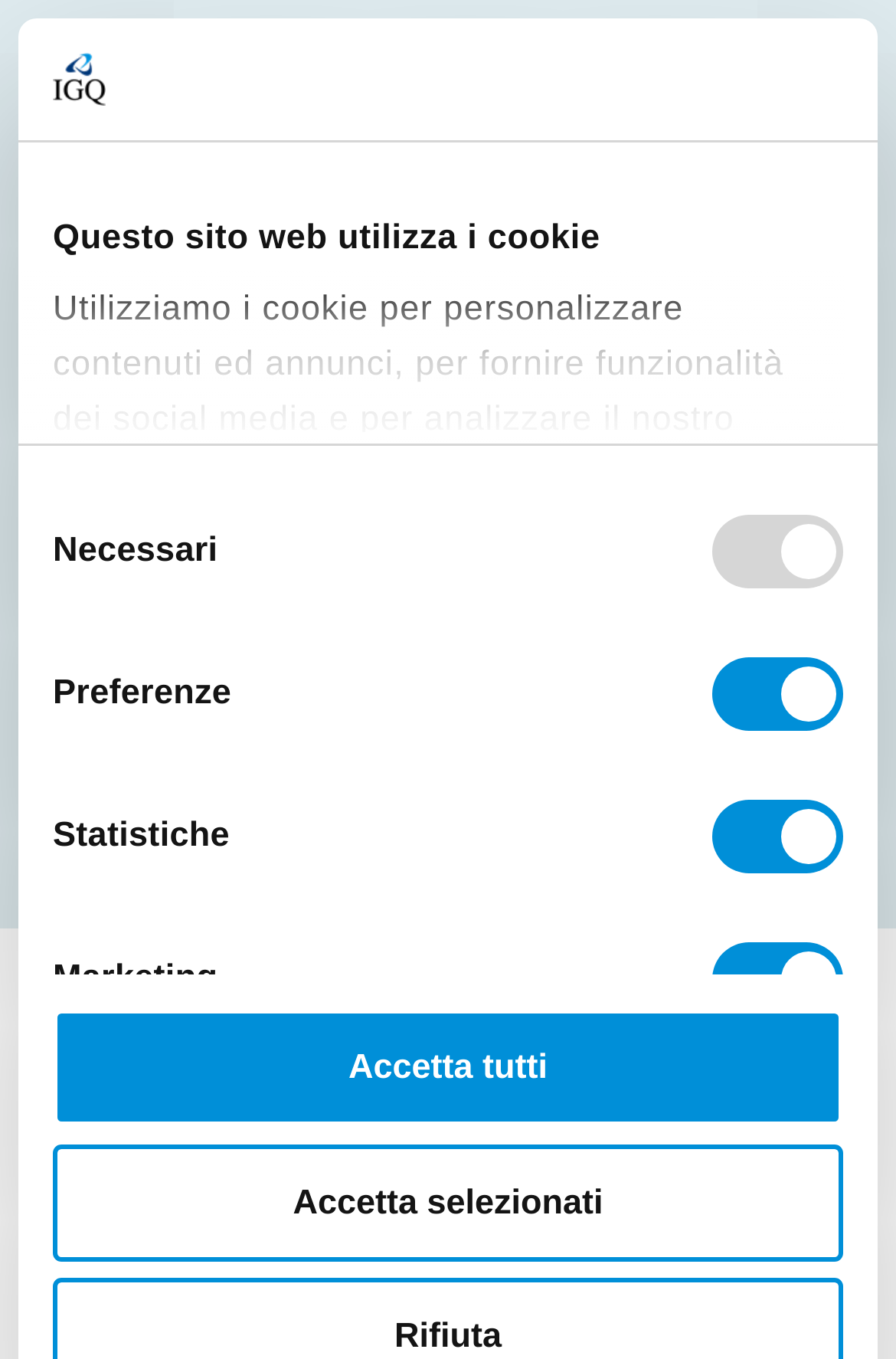Use the details in the image to answer the question thoroughly: 
What is the language of the navigation menu?

The navigation menu items, such as 'About Us', 'Services', and 'Contact Us', are in English, indicating that the language of the navigation menu is English.